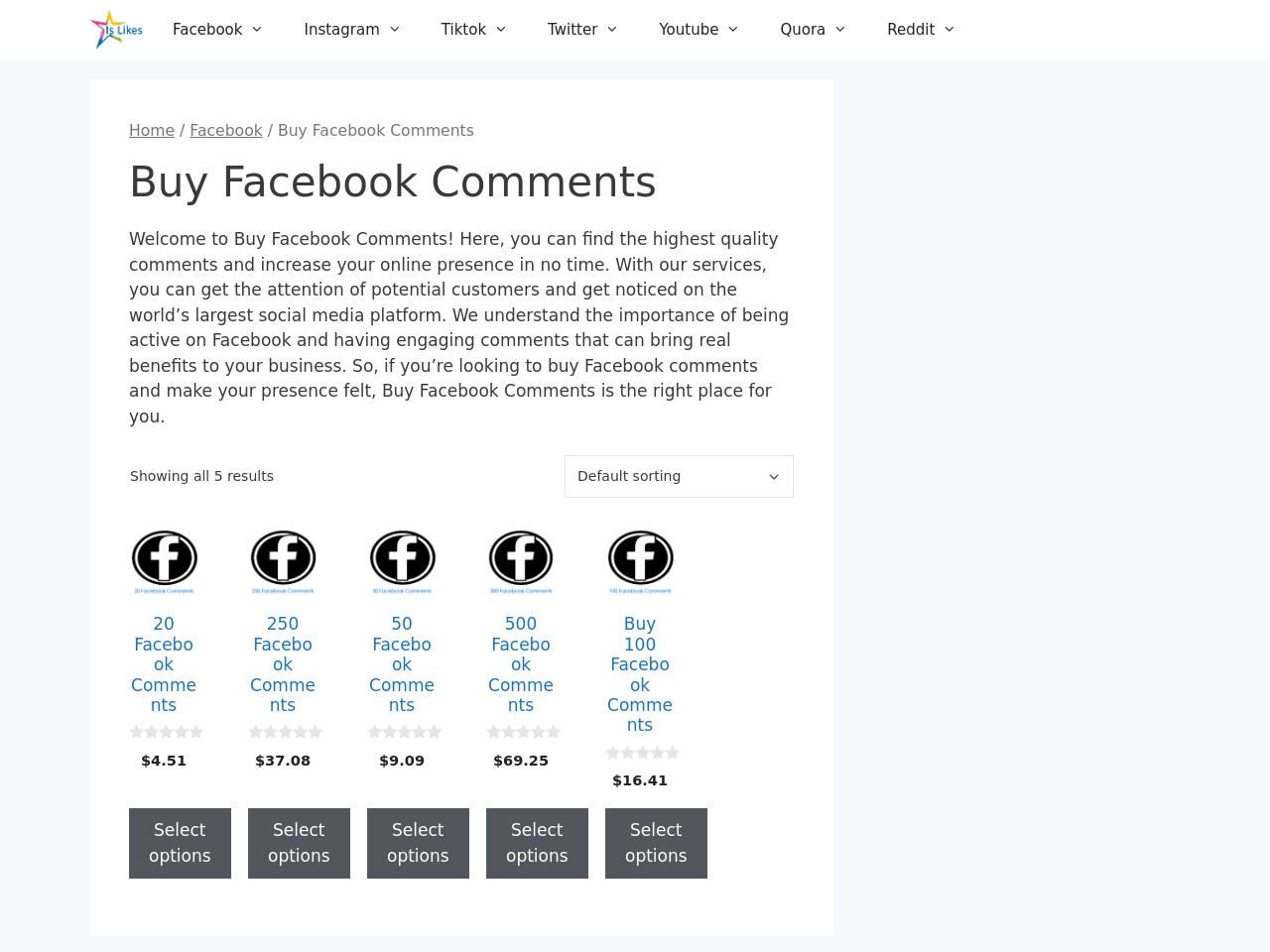Bounding box coordinates should be in the format (top-left x, top-left y, bottom-right x, bottom-right y) and all values should be floating point numbers between 0 and 1. Determine the bounding box coordinate for the UI element described as: Select options

[0.195, 0.849, 0.275, 0.923]